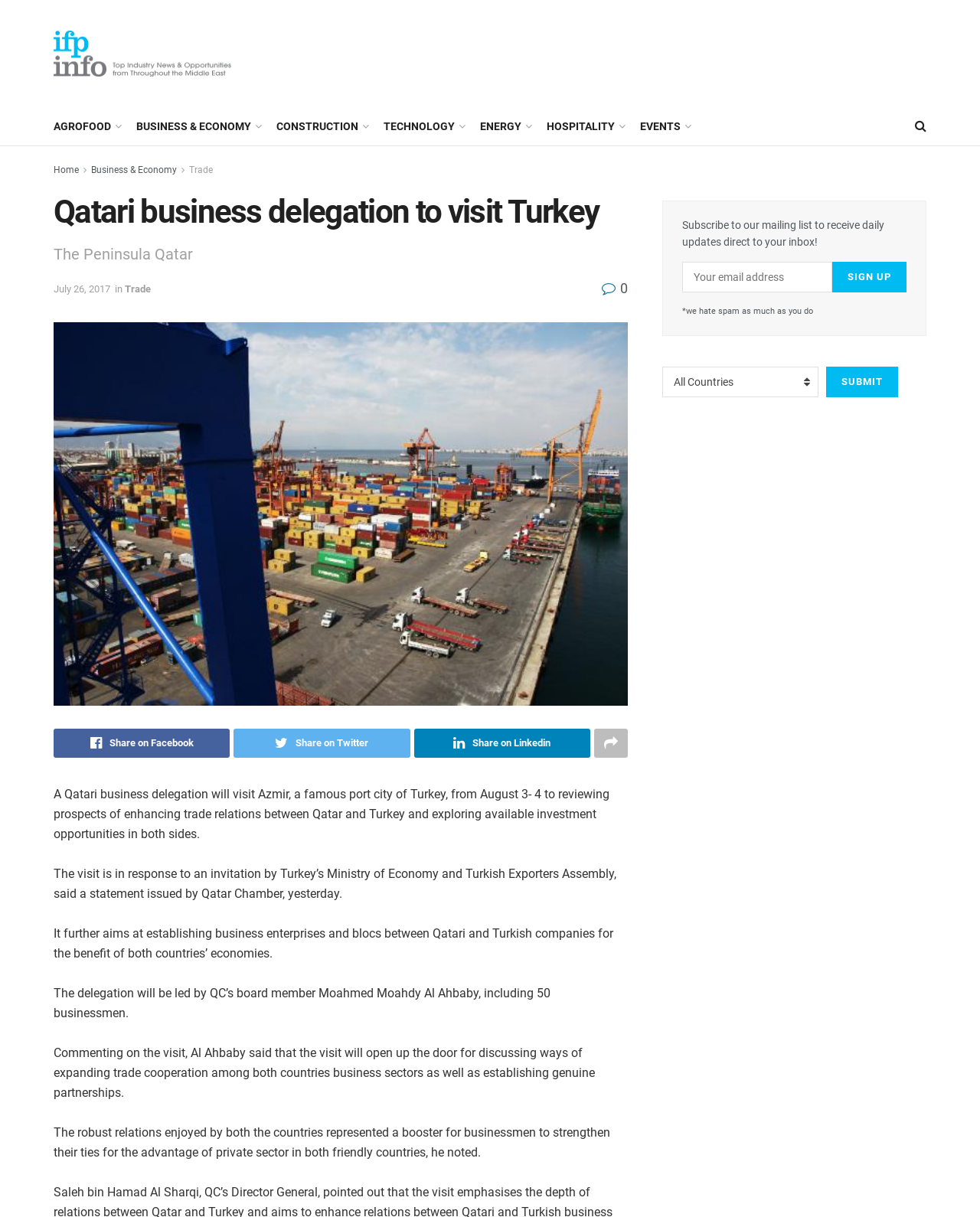Identify the bounding box coordinates of the clickable region necessary to fulfill the following instruction: "Click on the 'Share on Facebook' button". The bounding box coordinates should be four float numbers between 0 and 1, i.e., [left, top, right, bottom].

[0.055, 0.599, 0.235, 0.622]